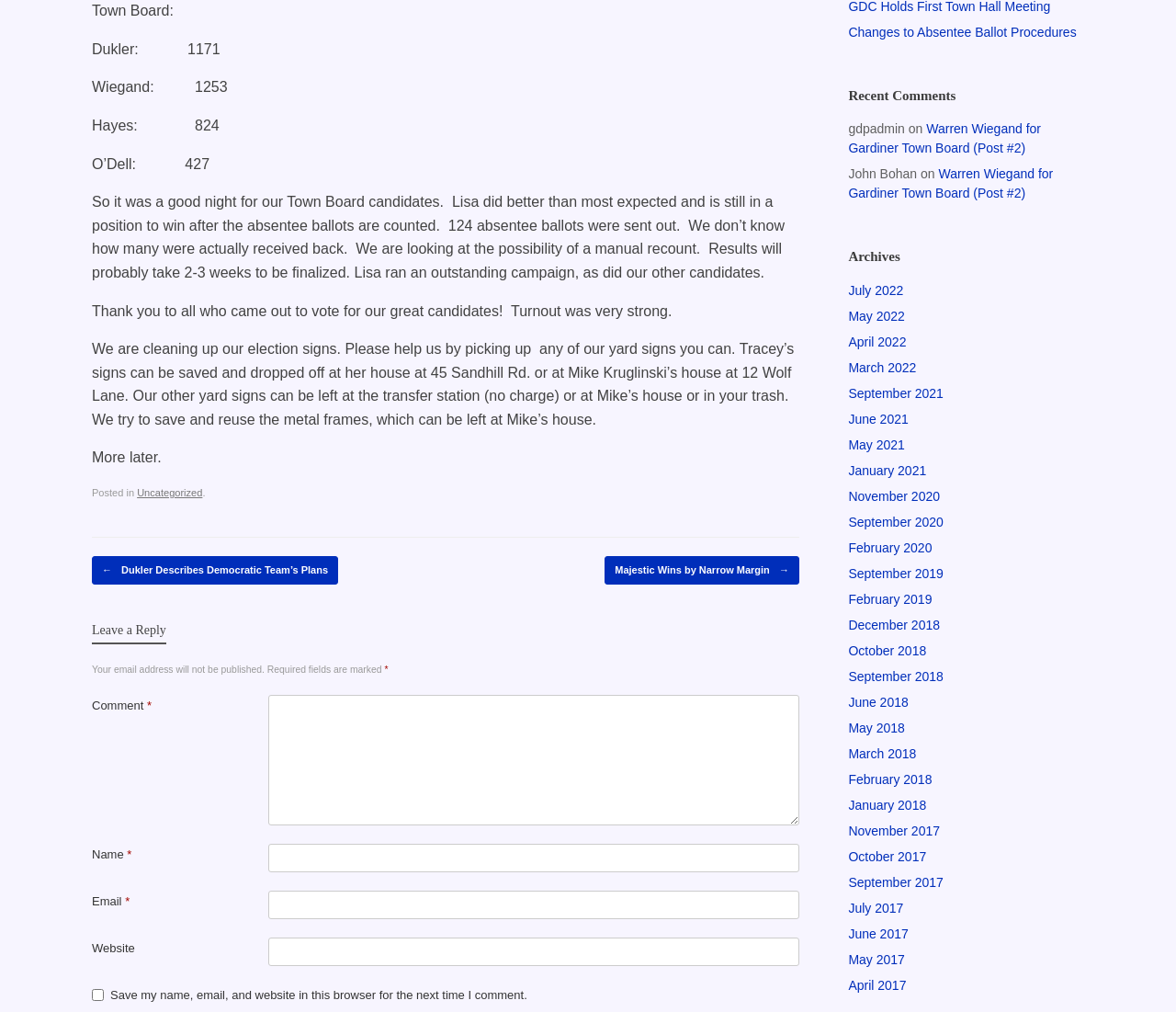Based on the element description parent_node: Email * aria-describedby="email-notes" name="email", identify the bounding box of the UI element in the given webpage screenshot. The coordinates should be in the format (top-left x, top-left y, bottom-right x, bottom-right y) and must be between 0 and 1.

[0.228, 0.88, 0.68, 0.909]